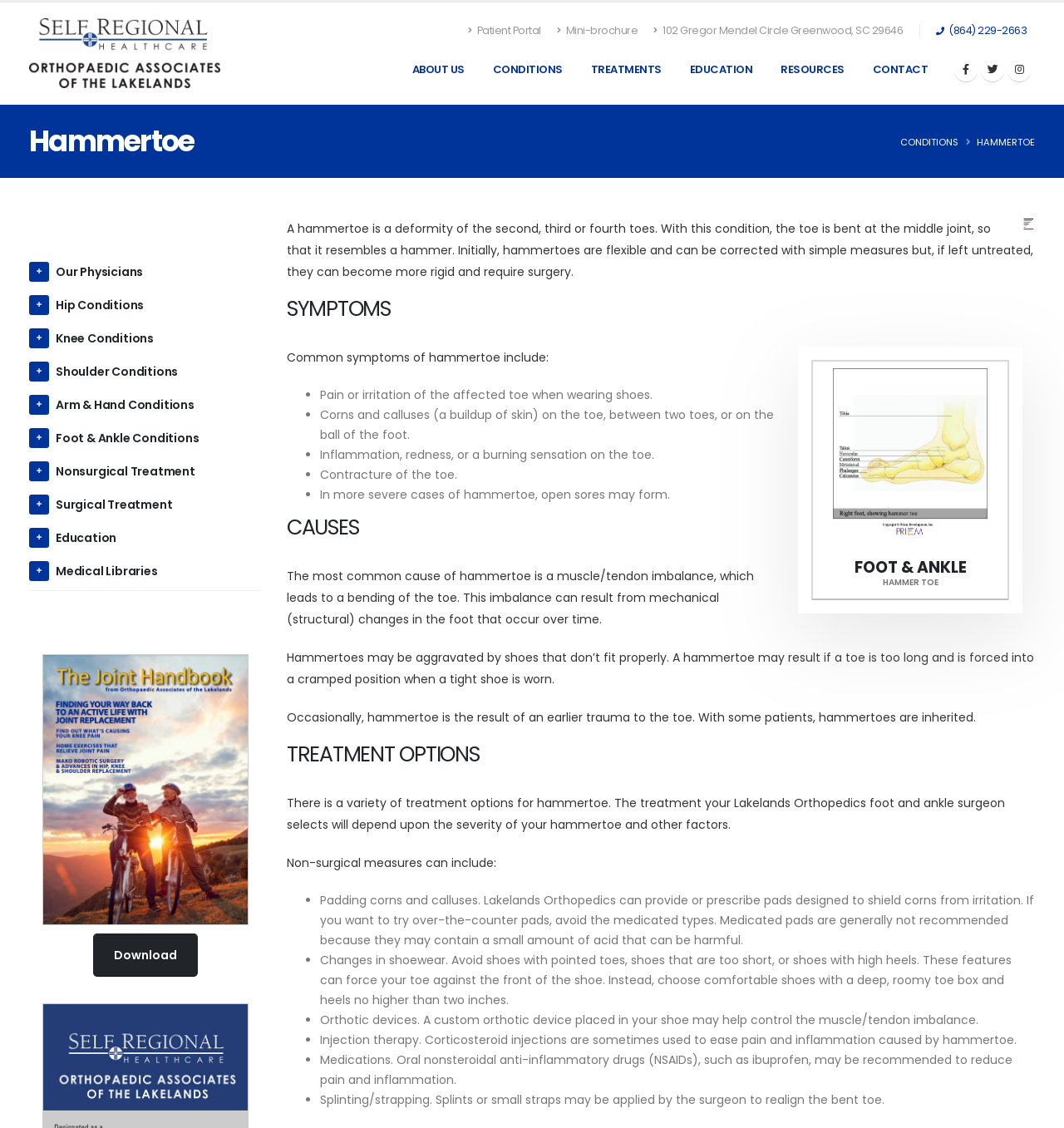Please give the bounding box coordinates of the area that should be clicked to fulfill the following instruction: "Go to the 'CONDITIONS' page". The coordinates should be in the format of four float numbers from 0 to 1, i.e., [left, top, right, bottom].

[0.45, 0.047, 0.541, 0.077]